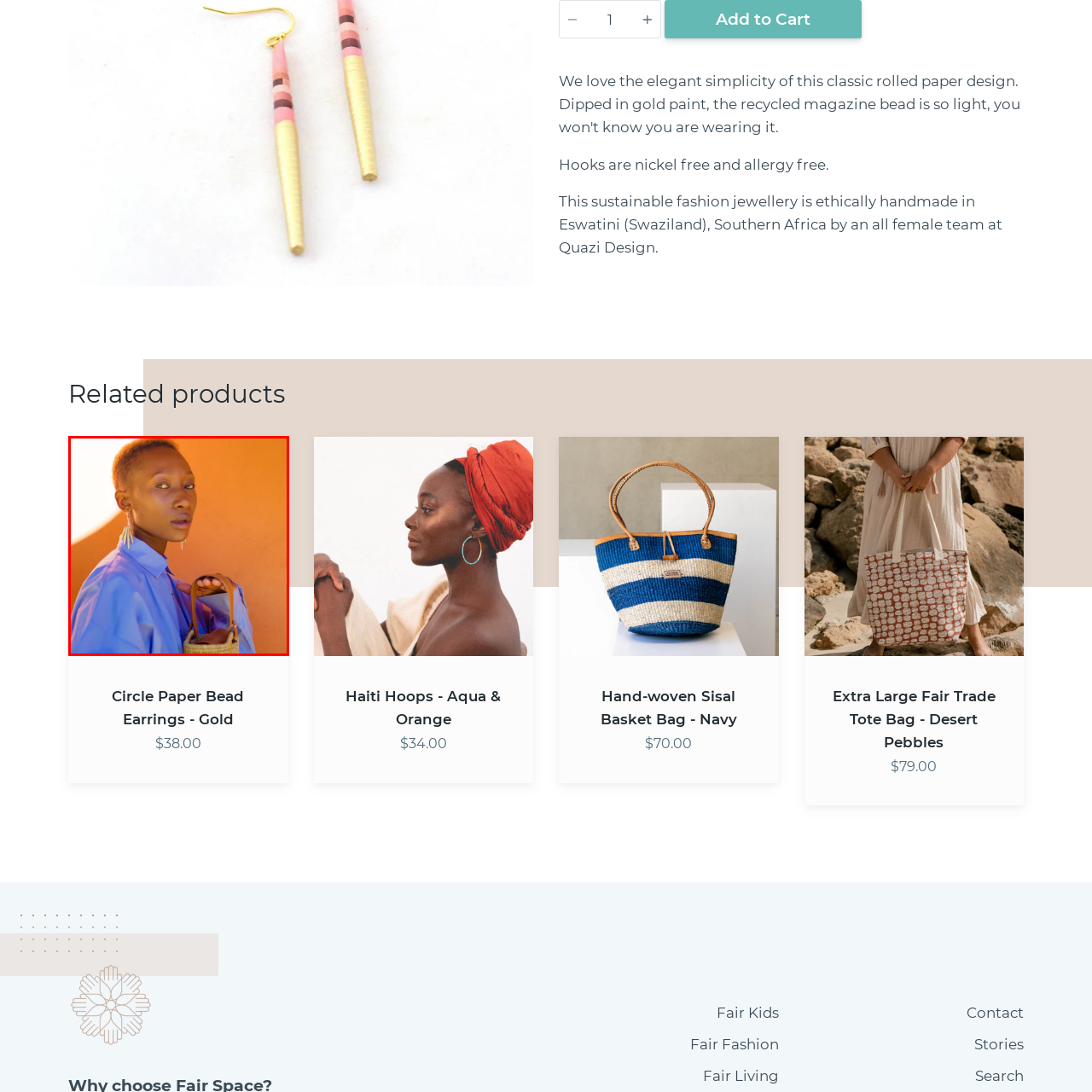Focus your attention on the image enclosed by the red boundary and provide a thorough answer to the question that follows, based on the image details: What is the model holding in her right hand?

The model is holding a stylish woven handbag in her right hand, which emphasizes her fashion-forward sensibility and contributes to her overall sophisticated look.